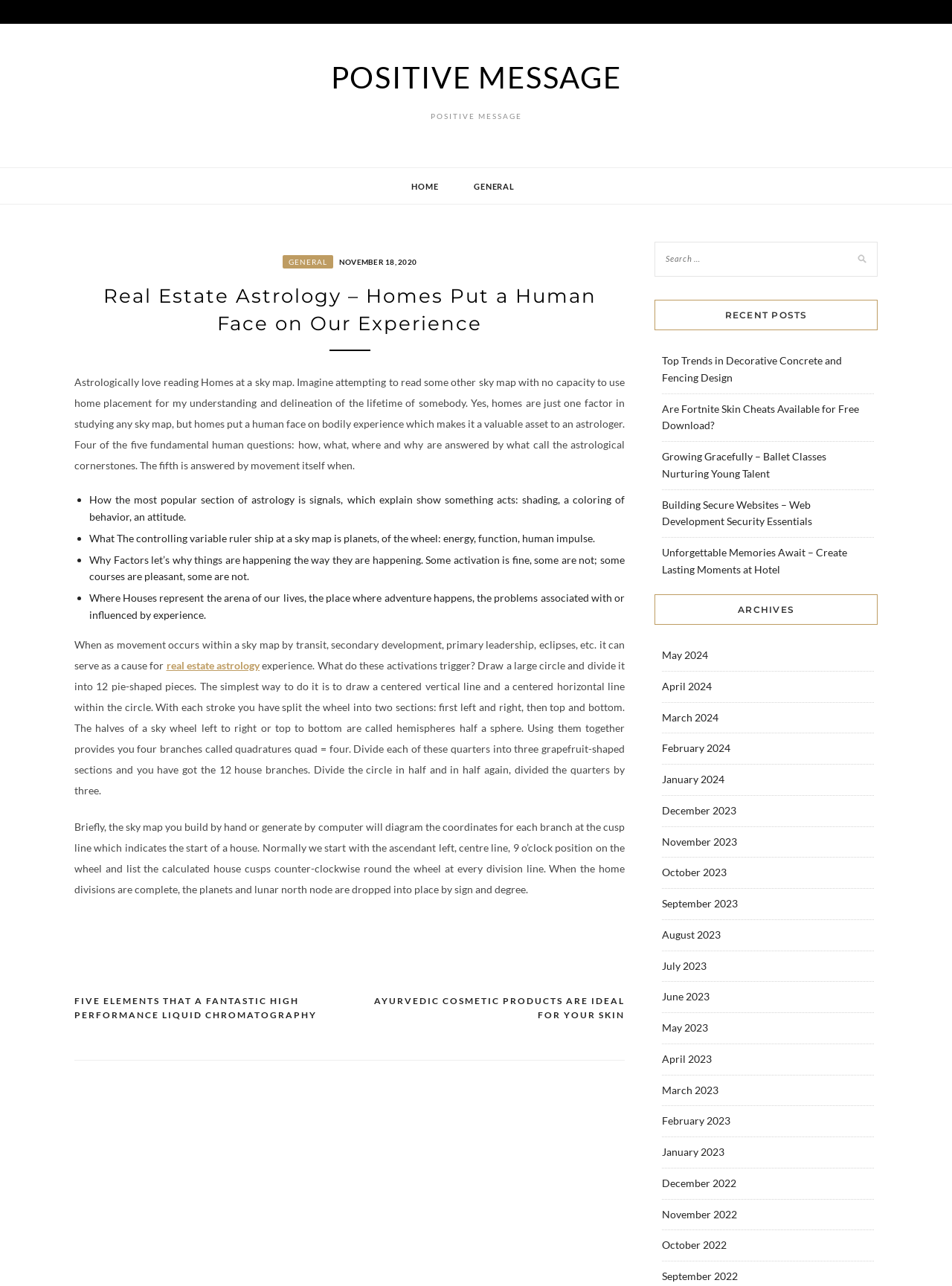Determine the bounding box coordinates for the area that should be clicked to carry out the following instruction: "Read the testimonial from Susan Celentano".

None